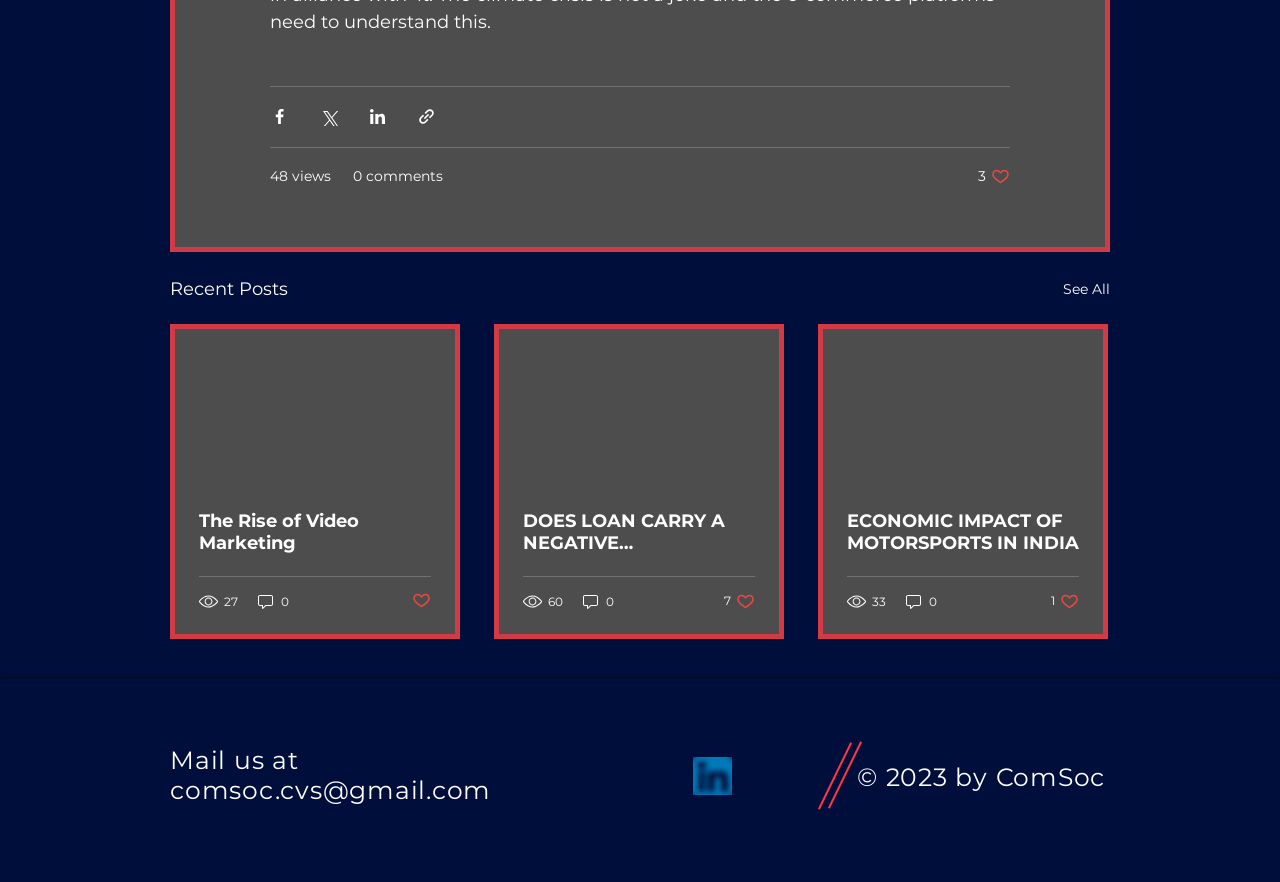What is the category of the posts?
Please ensure your answer is as detailed and informative as possible.

The category of the posts is 'Recent Posts', as indicated by the heading 'Recent Posts' on the webpage. This suggests that the posts are recent updates or news.